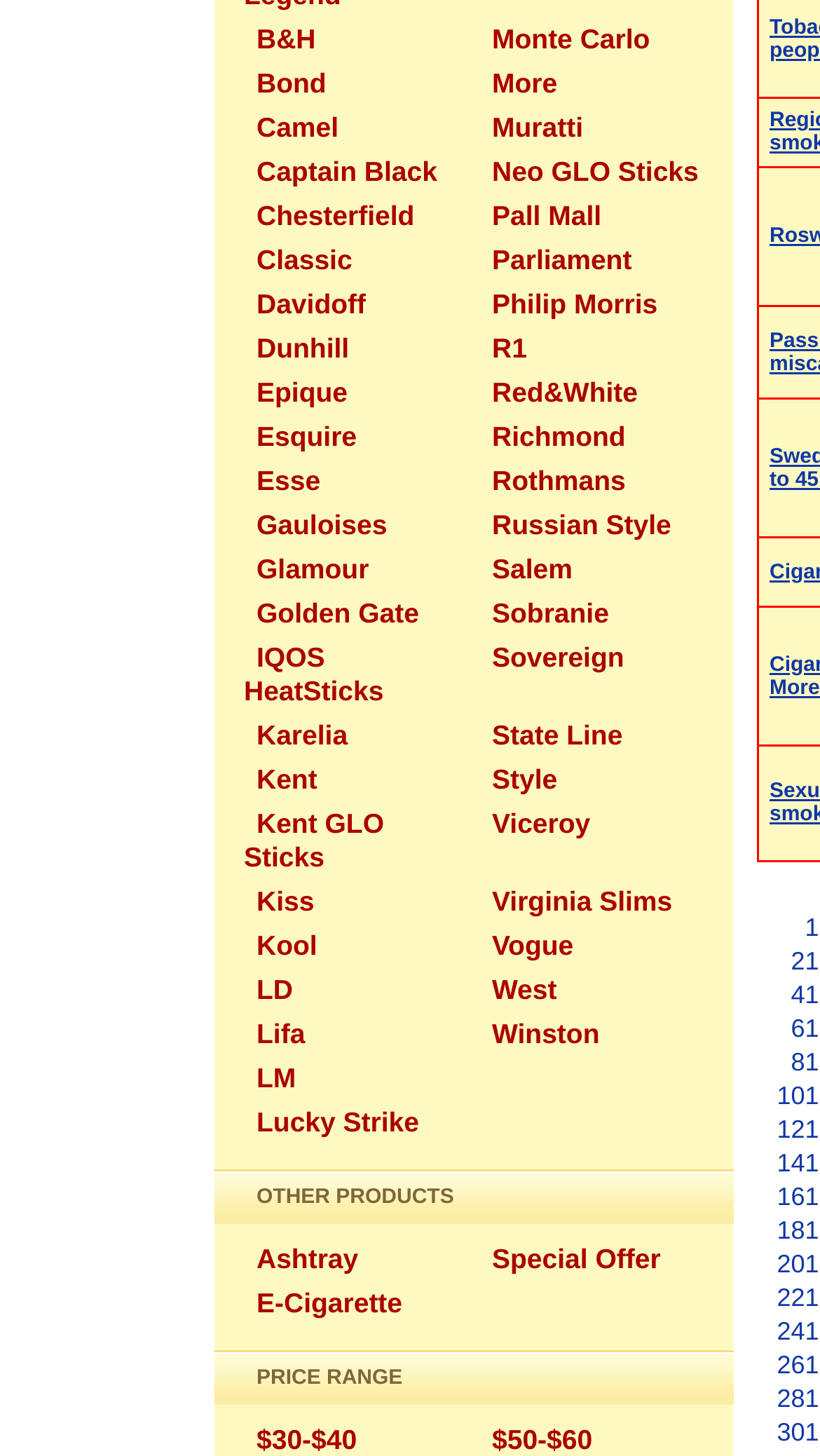Using the given element description, provide the bounding box coordinates (top-left x, top-left y, bottom-right x, bottom-right y) for the corresponding UI element in the screenshot: Philip Morris

[0.585, 0.194, 0.817, 0.224]